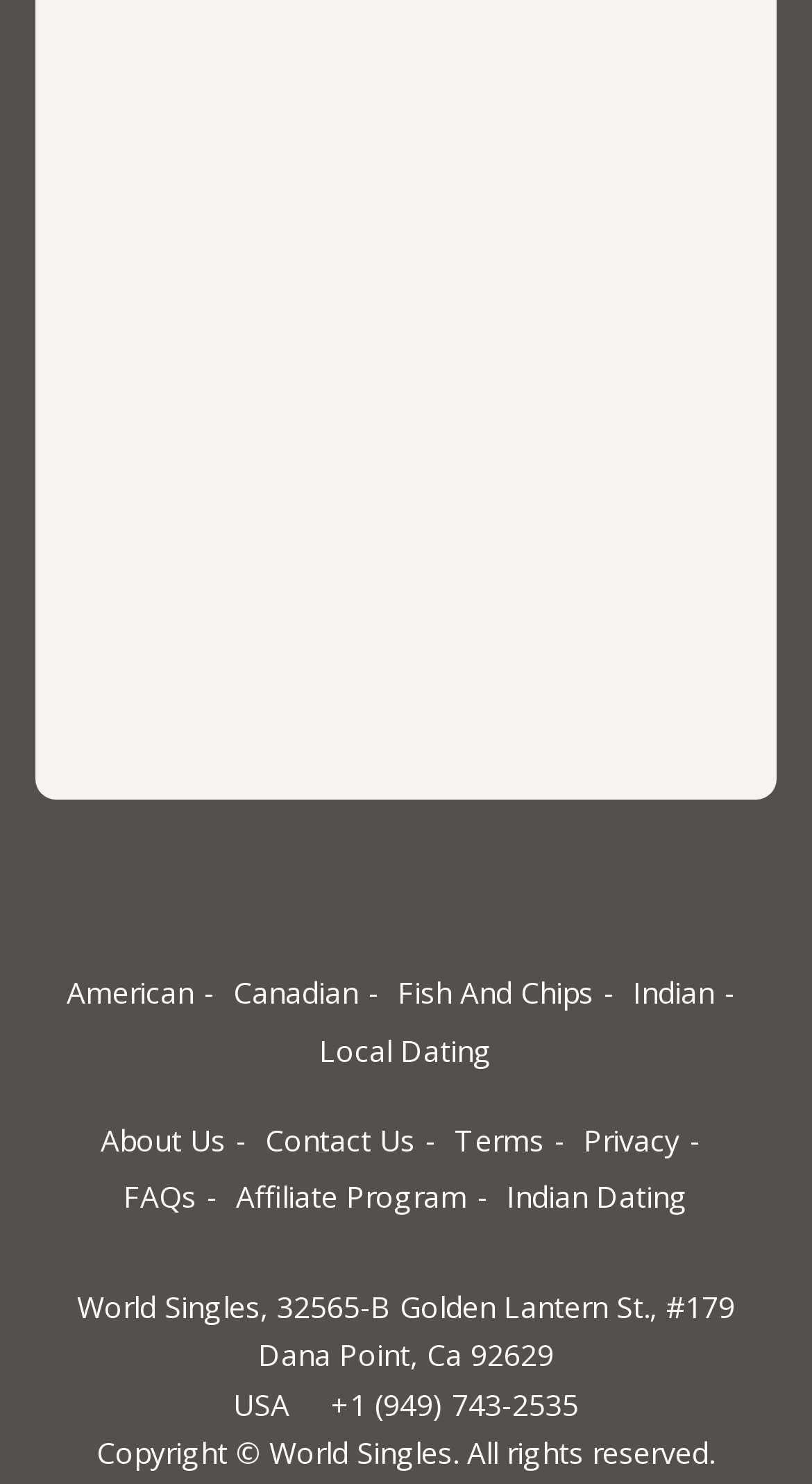Provide the bounding box coordinates of the area you need to click to execute the following instruction: "Learn about Affiliate Program".

[0.291, 0.791, 0.614, 0.823]